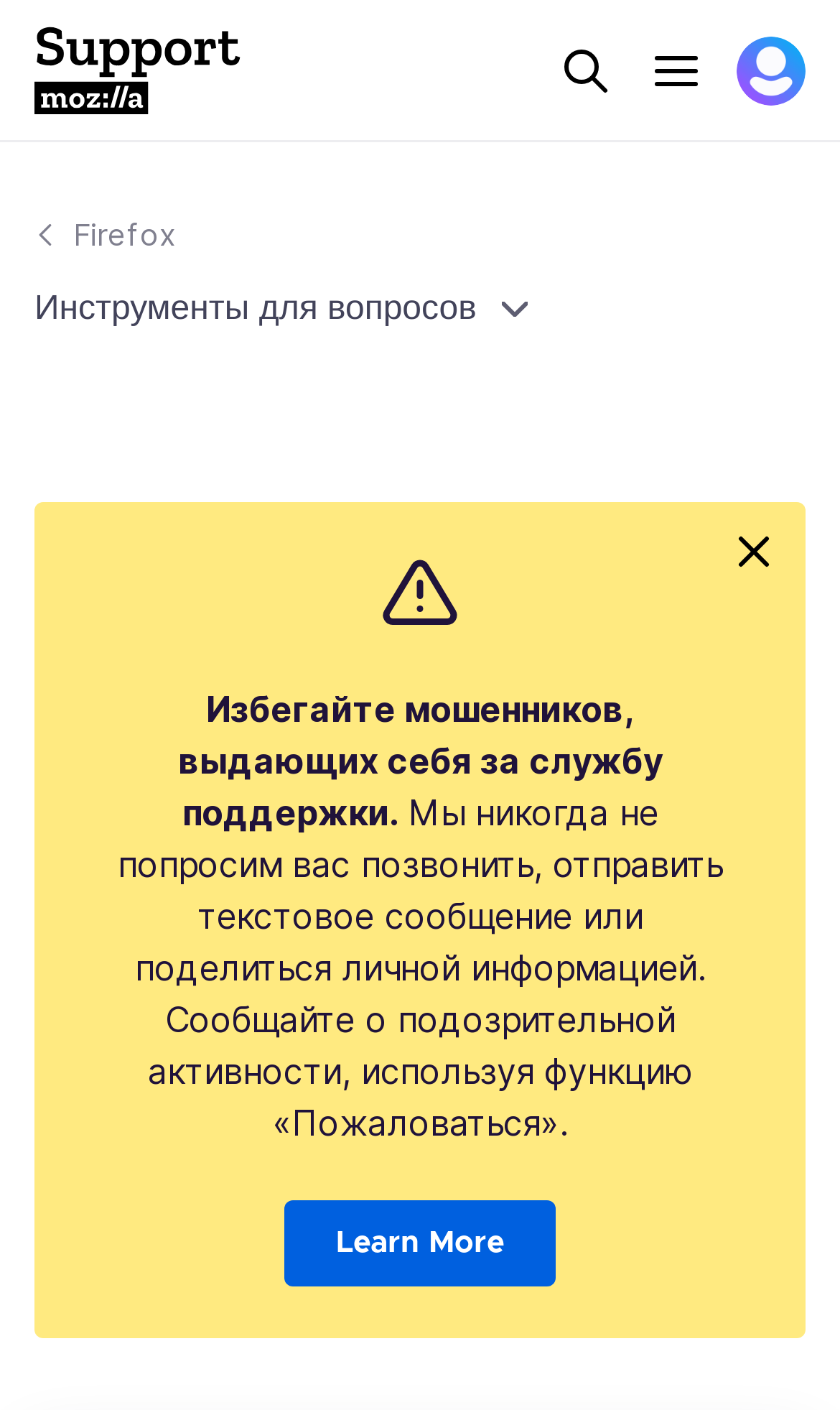Based on the element description, predict the bounding box coordinates (top-left x, top-left y, bottom-right x, bottom-right y) for the UI element in the screenshot: Learn More

[0.338, 0.851, 0.662, 0.913]